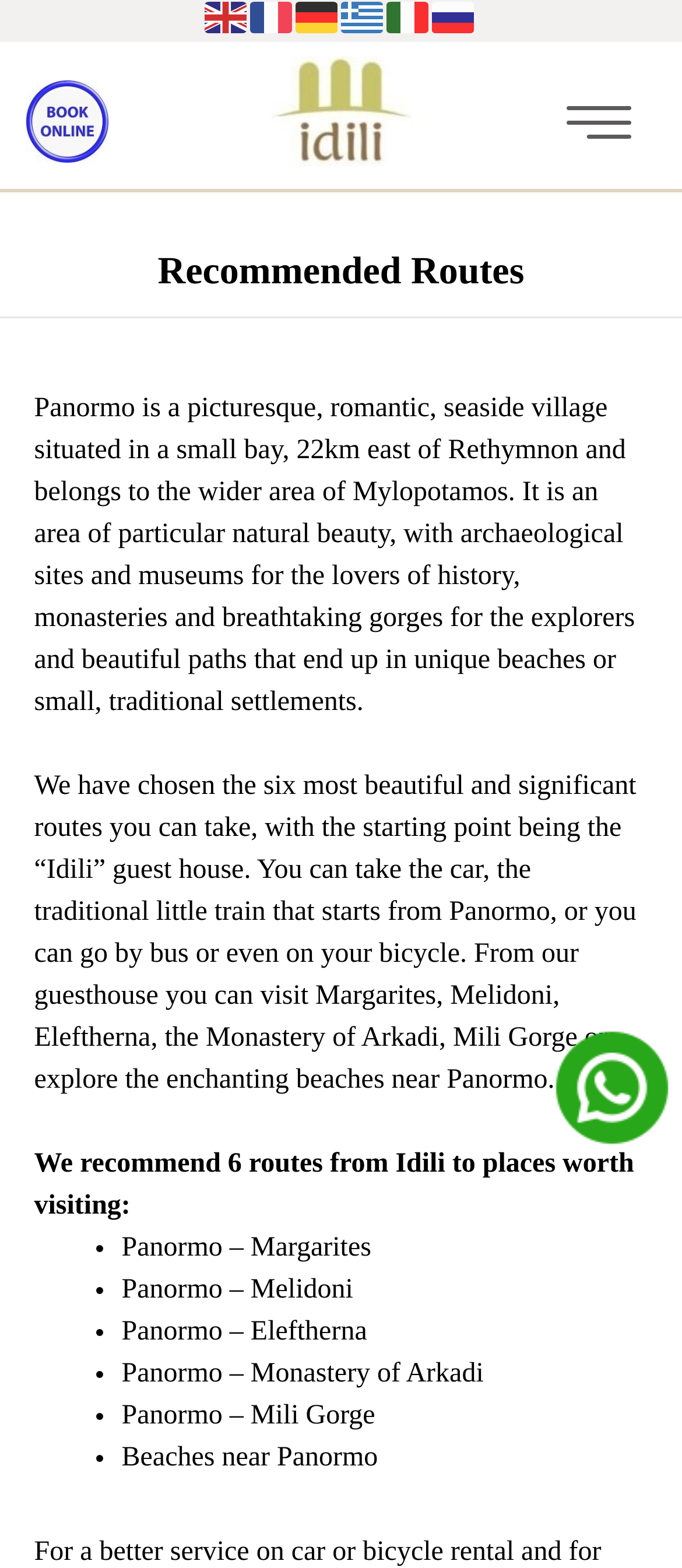Reply to the question below using a single word or brief phrase:
What is the mode of transportation mentioned for visiting the routes?

car, train, bus, bicycle